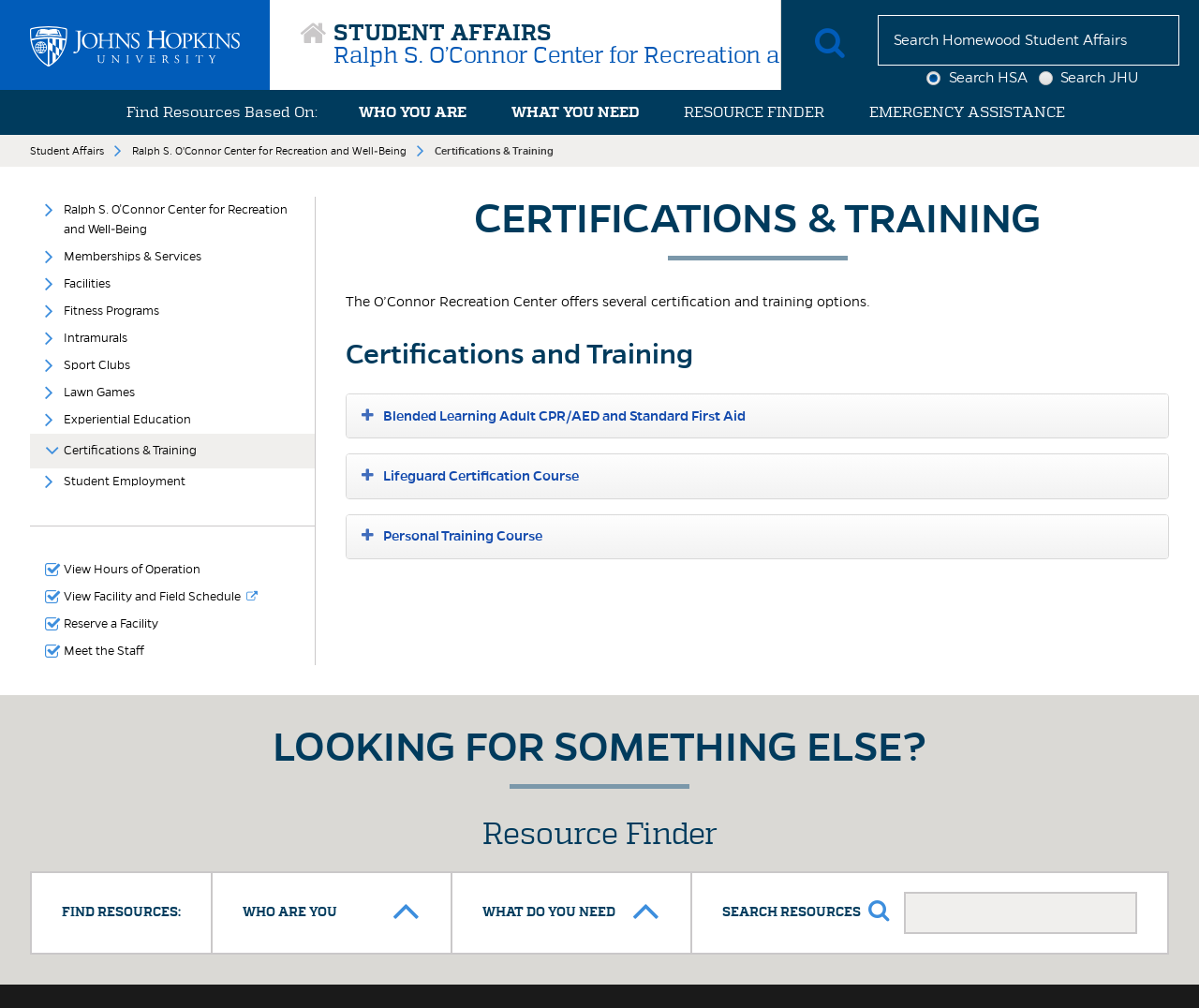Determine the webpage's heading and output its text content.

CERTIFICATIONS & TRAINING